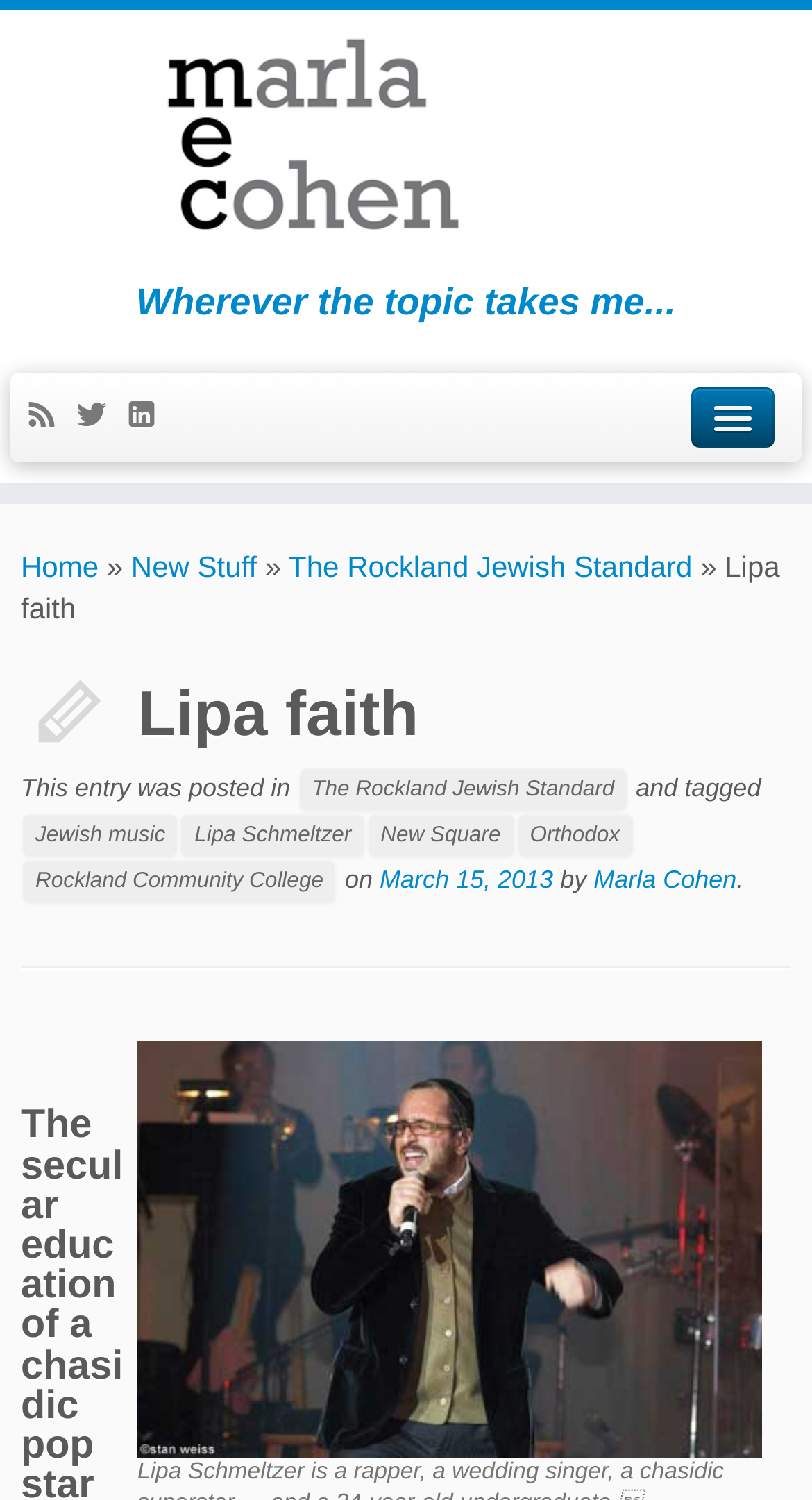Locate the bounding box coordinates of the area where you should click to accomplish the instruction: "Read the article about Lipa Schmeltzer".

[0.169, 0.82, 0.938, 0.842]